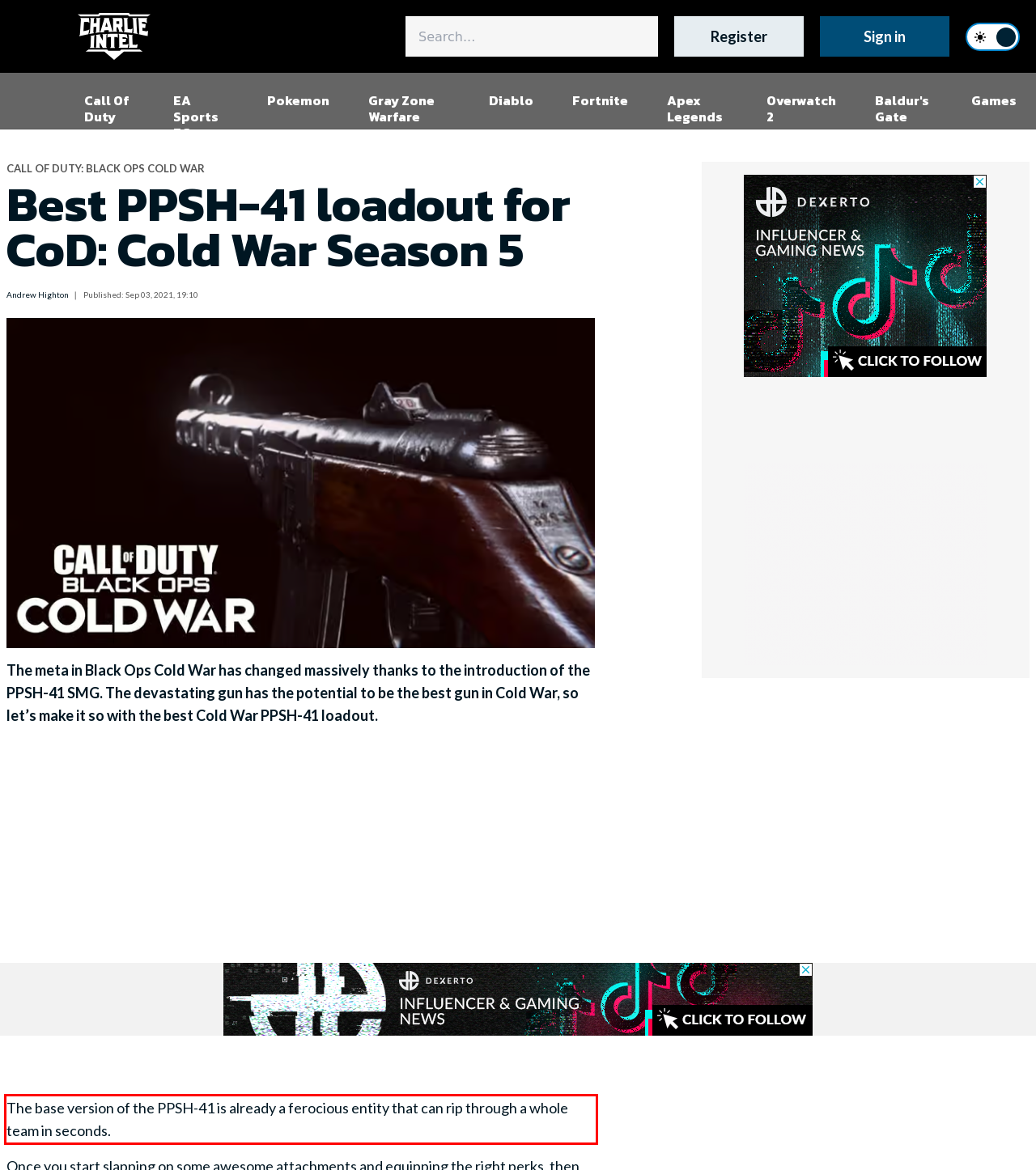You are given a screenshot with a red rectangle. Identify and extract the text within this red bounding box using OCR.

The base version of the PPSH-41 is already a ferocious entity that can rip through a whole team in seconds.